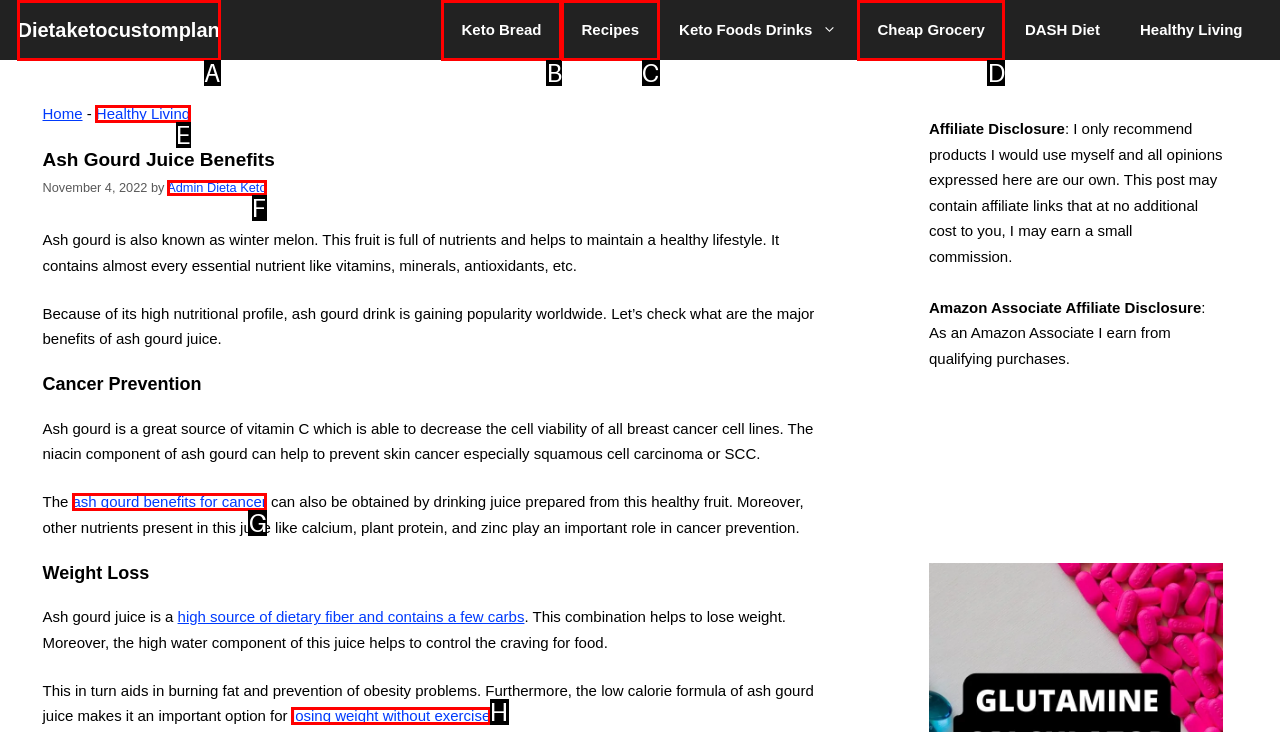Which option should I select to accomplish the task: Click on the 'Dietaketocustomplan' link? Respond with the corresponding letter from the given choices.

A